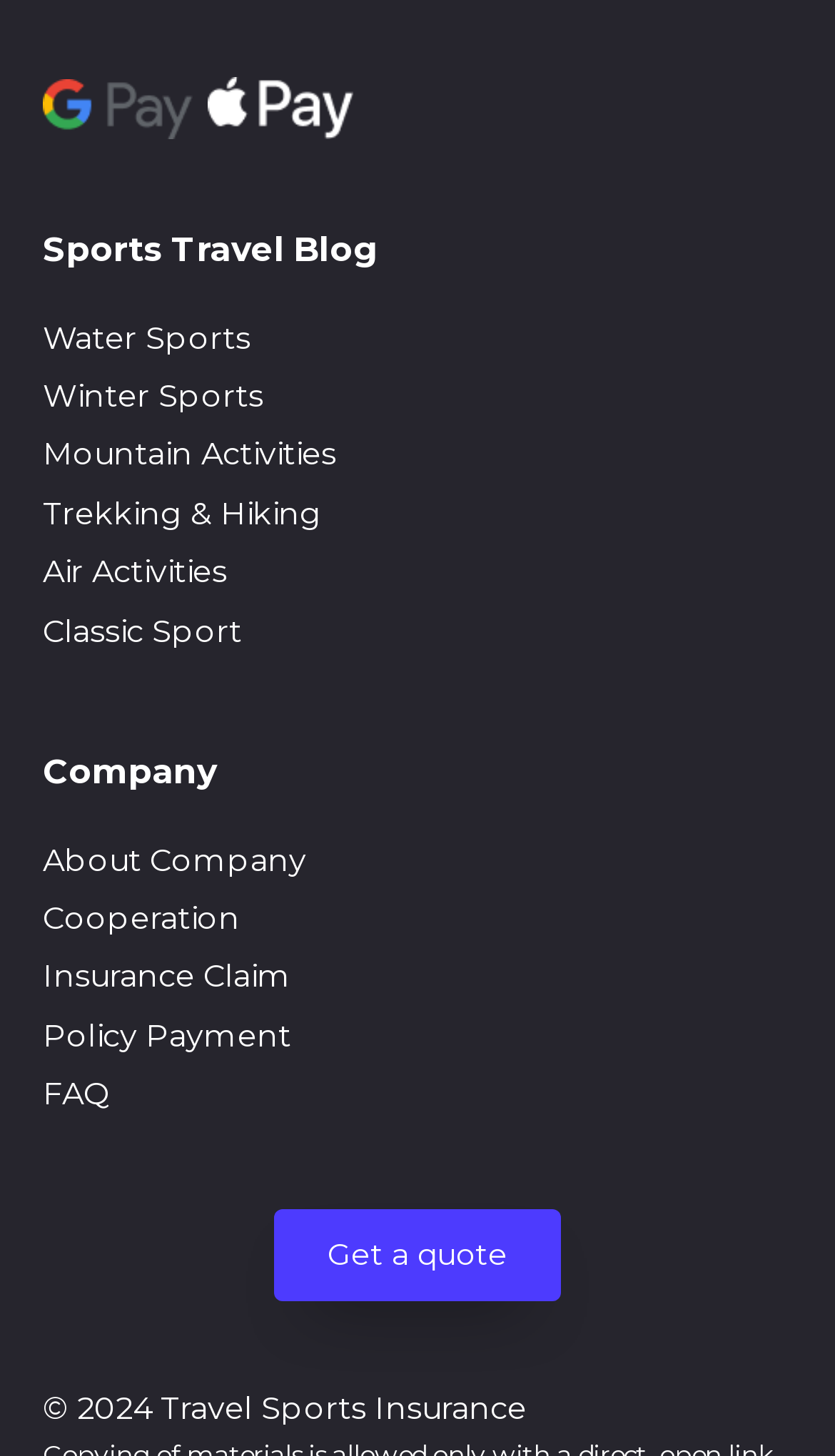What is the call-to-action button?
Carefully analyze the image and provide a thorough answer to the question.

The call-to-action button is 'Get a quote' which is a link element with bounding box coordinates [0.328, 0.831, 0.672, 0.893], encouraging users to take action and get a quote from the company.